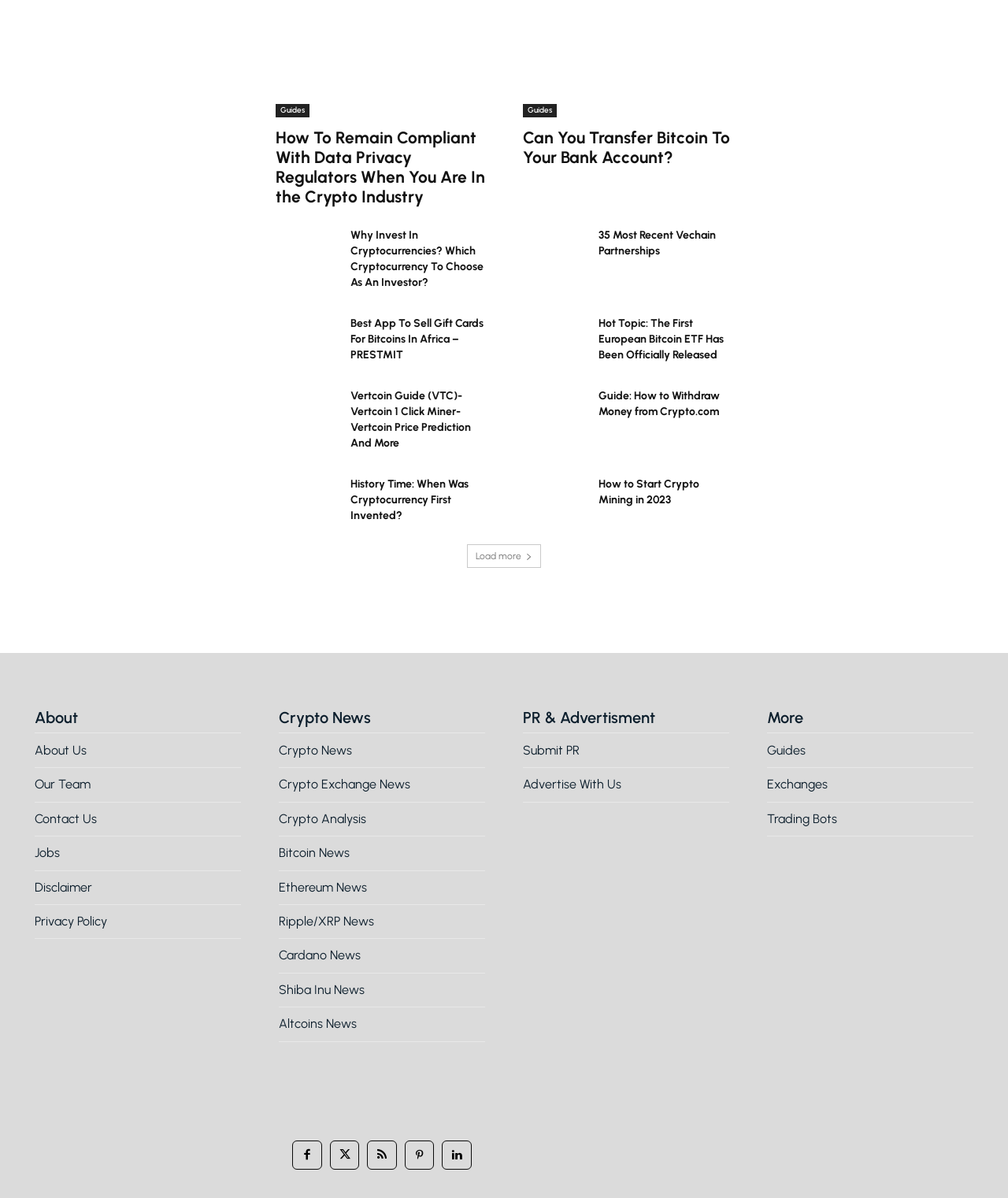Analyze the image and give a detailed response to the question:
What is the purpose of the 'Load more' link?

The 'Load more' link is likely used to load more guides or content on the webpage, allowing users to access additional information.